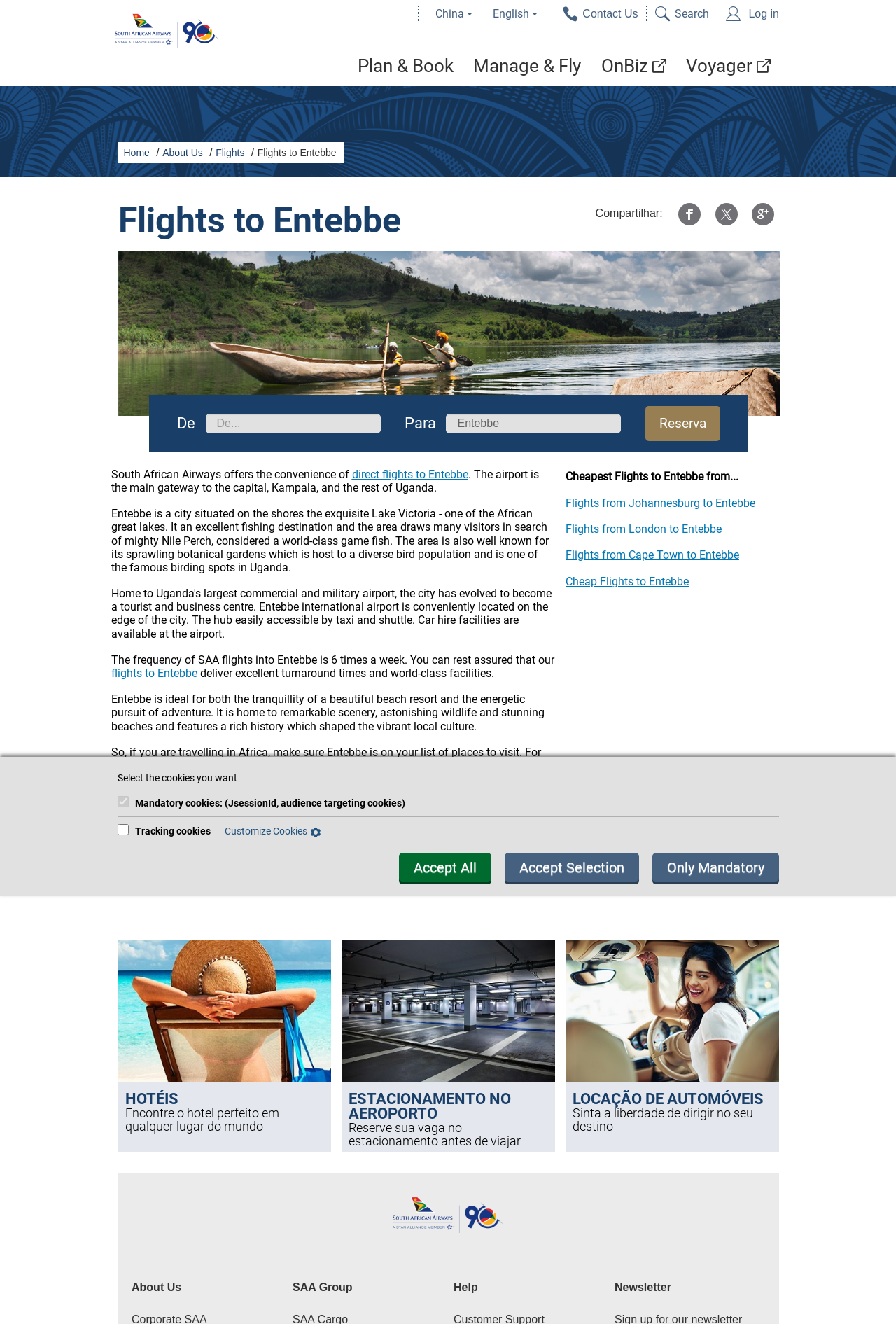Find the bounding box coordinates for the element that must be clicked to complete the instruction: "Follow the 'https://datingranking.net/es/citas-bbw/' link". The coordinates should be four float numbers between 0 and 1, indicated as [left, top, right, bottom].

None